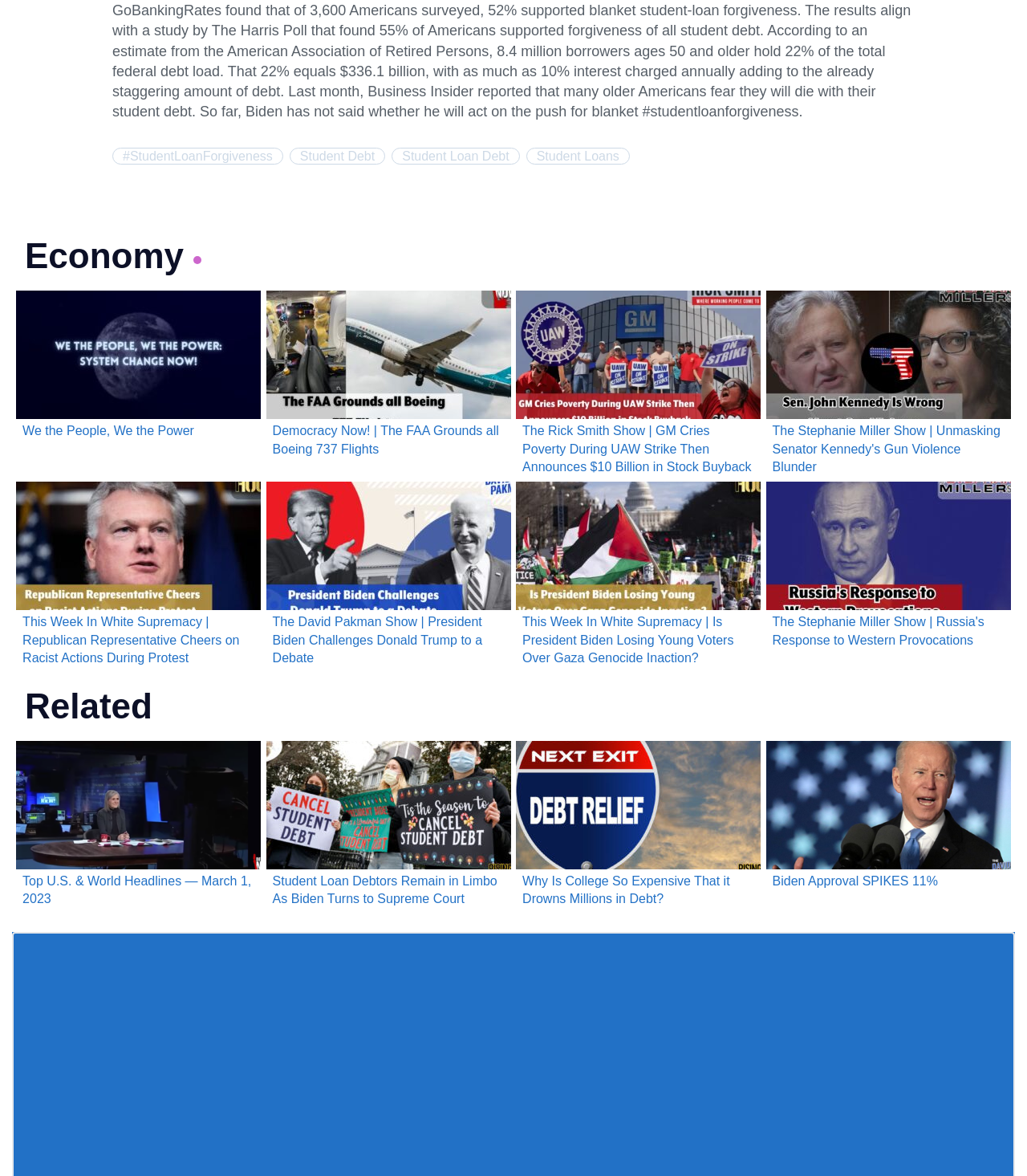Find the bounding box coordinates for the element described here: "Student Loans".

[0.512, 0.126, 0.613, 0.14]